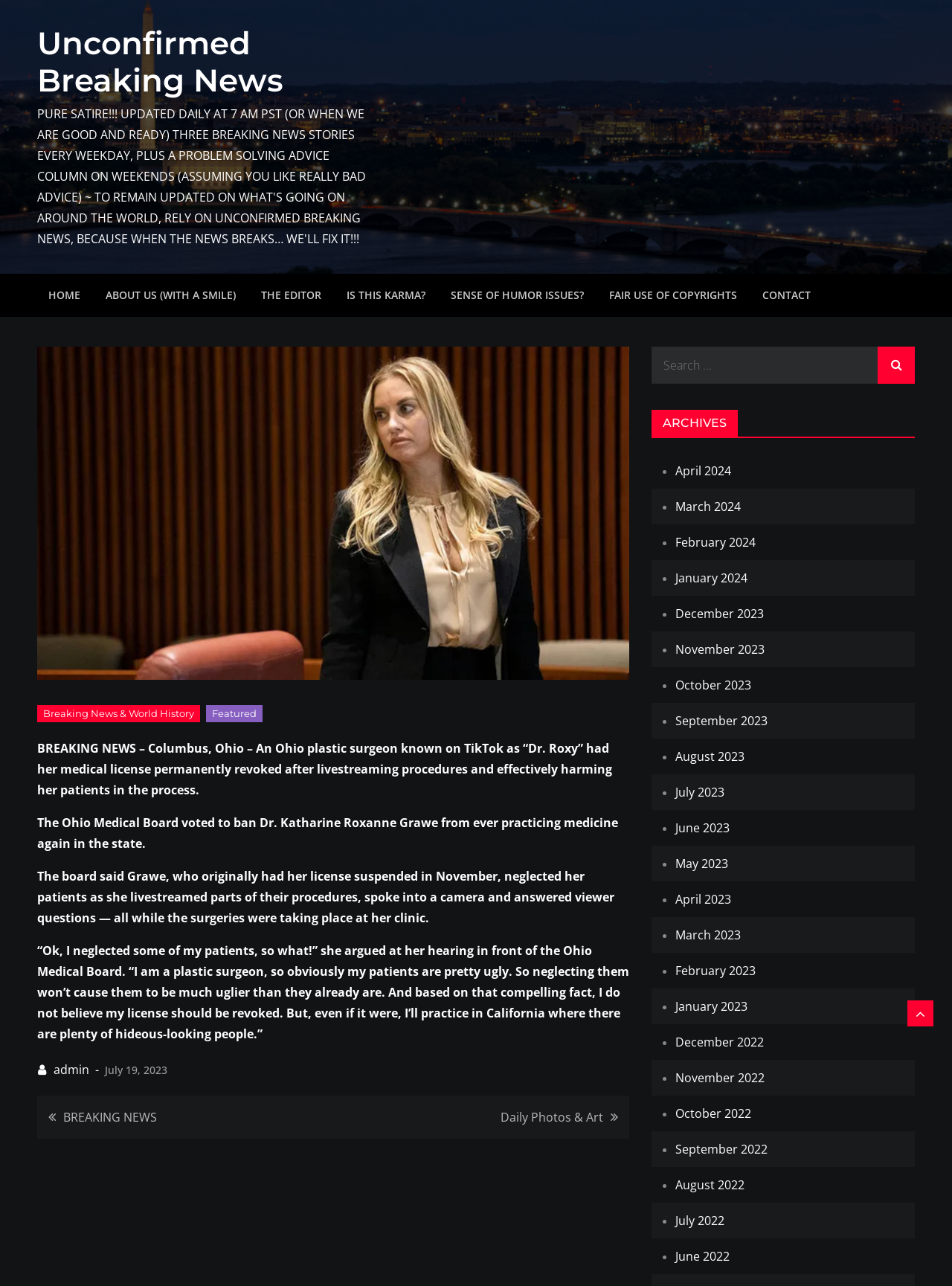What is the category of the article?
Carefully examine the image and provide a detailed answer to the question.

The category can be inferred from the link 'Breaking News & World History' at the top of the article section, which suggests that the article belongs to the 'Breaking News' category.